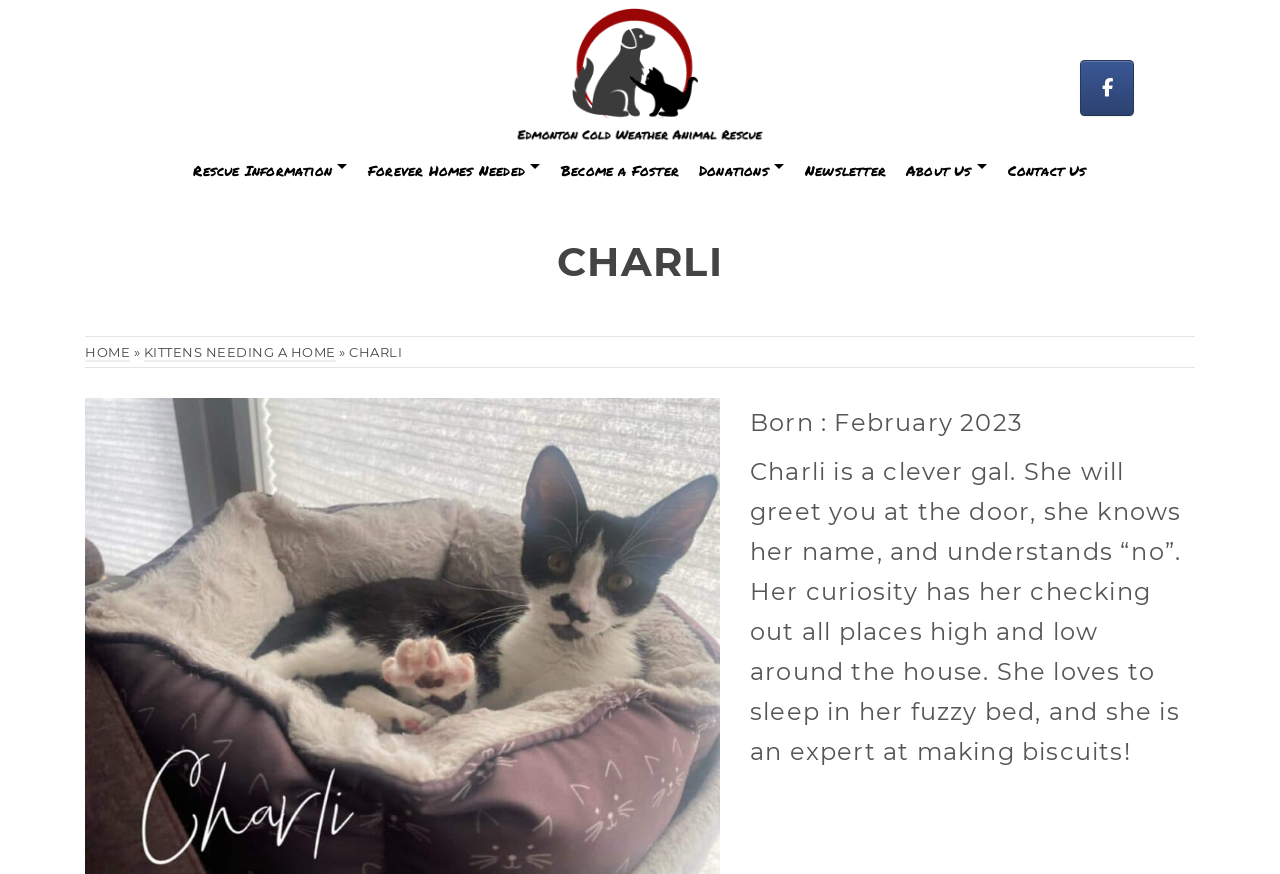Kindly determine the bounding box coordinates for the area that needs to be clicked to execute this instruction: "Read about Charli".

[0.586, 0.461, 0.934, 0.507]